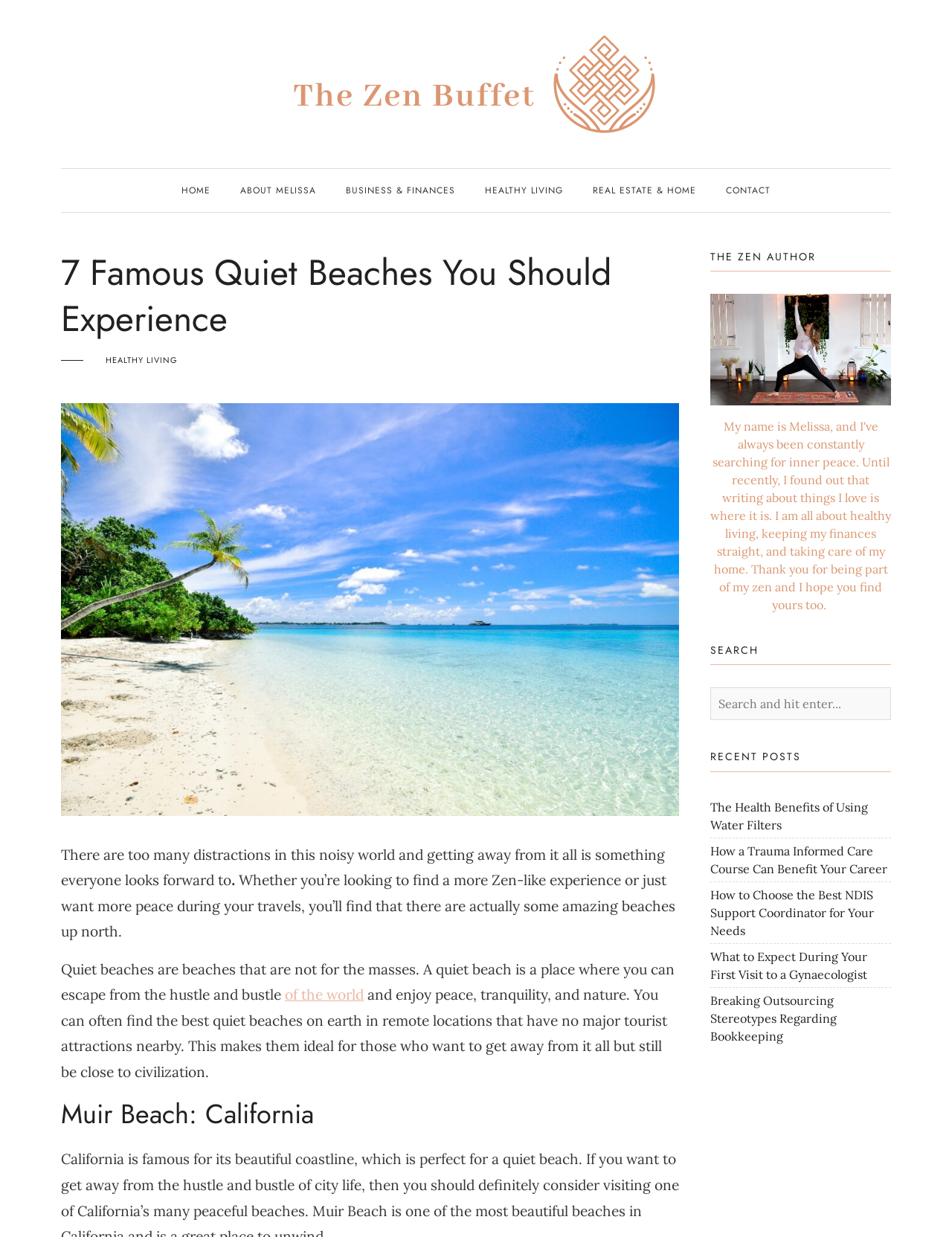Analyze the image and provide a detailed answer to the question: What is the main topic of this webpage?

Based on the webpage content, the main topic is about quiet beaches, which is evident from the heading '7 Famous Quiet Beaches You Should Experience' and the text describing the benefits of quiet beaches.